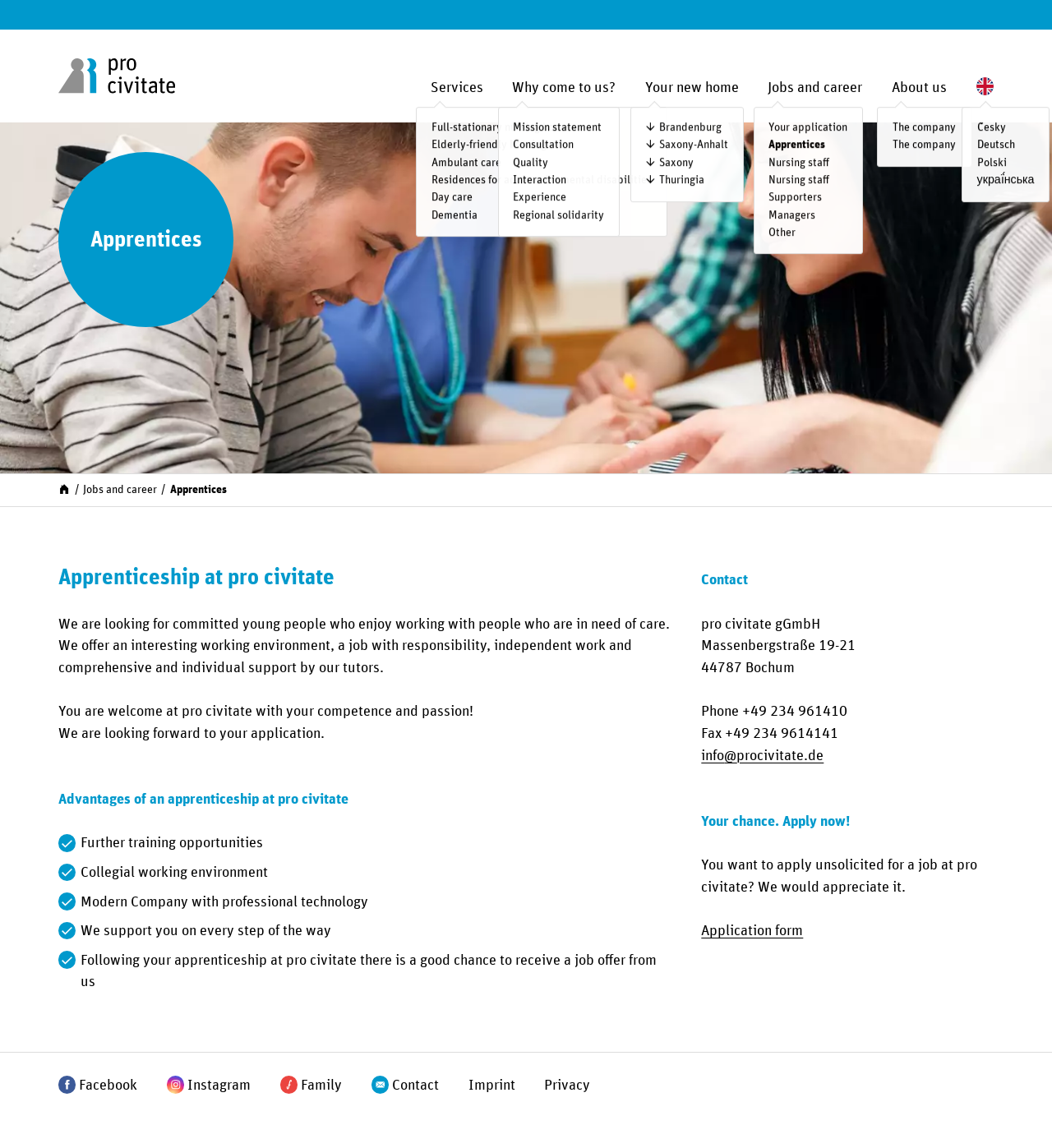Specify the bounding box coordinates of the region I need to click to perform the following instruction: "Click on Services". The coordinates must be four float numbers in the range of 0 to 1, i.e., [left, top, right, bottom].

[0.409, 0.067, 0.459, 0.087]